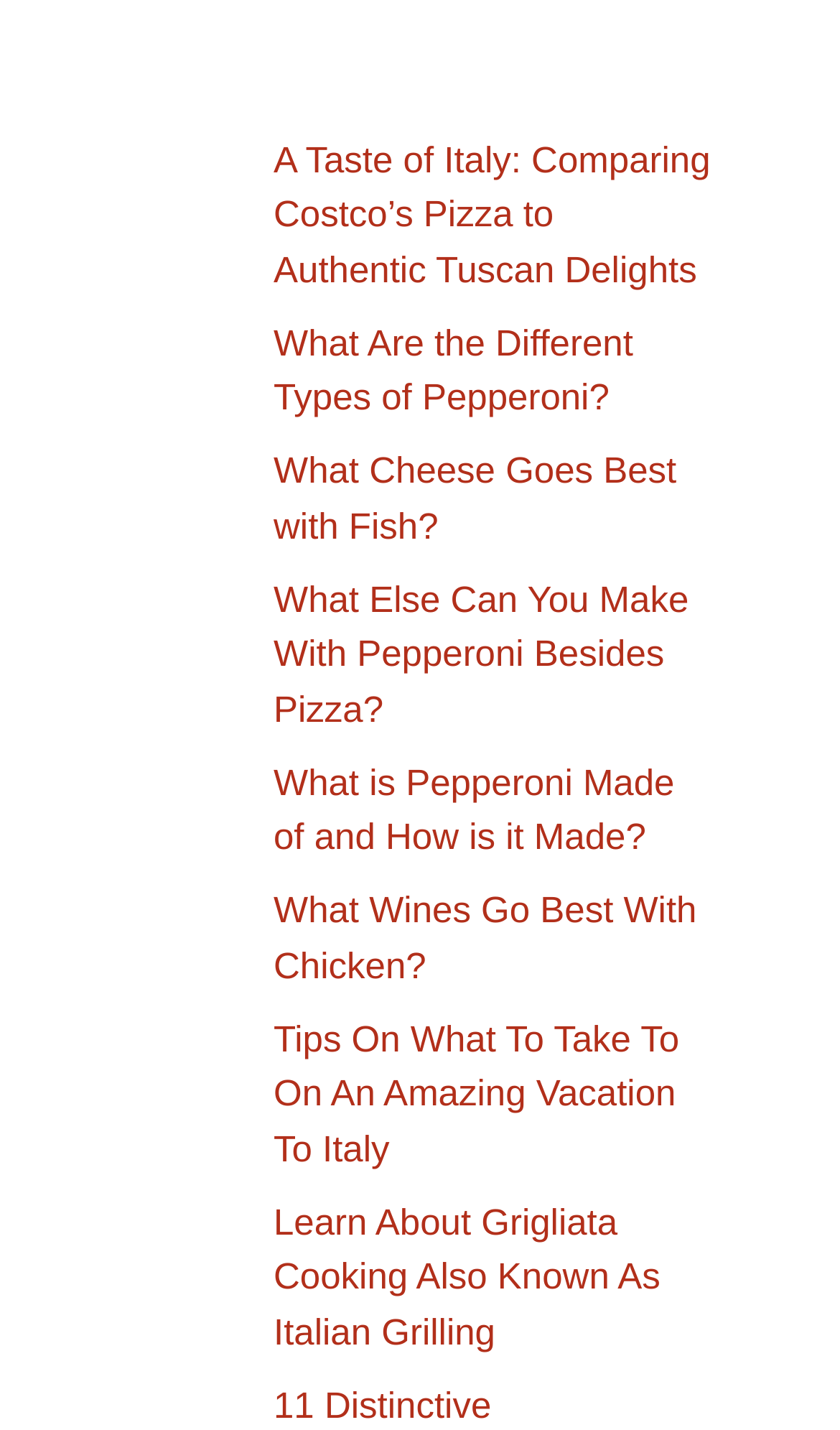Please identify the coordinates of the bounding box that should be clicked to fulfill this instruction: "View OEM Supply Sizing Agent Sodium Carboxymethyl Cellulose".

None